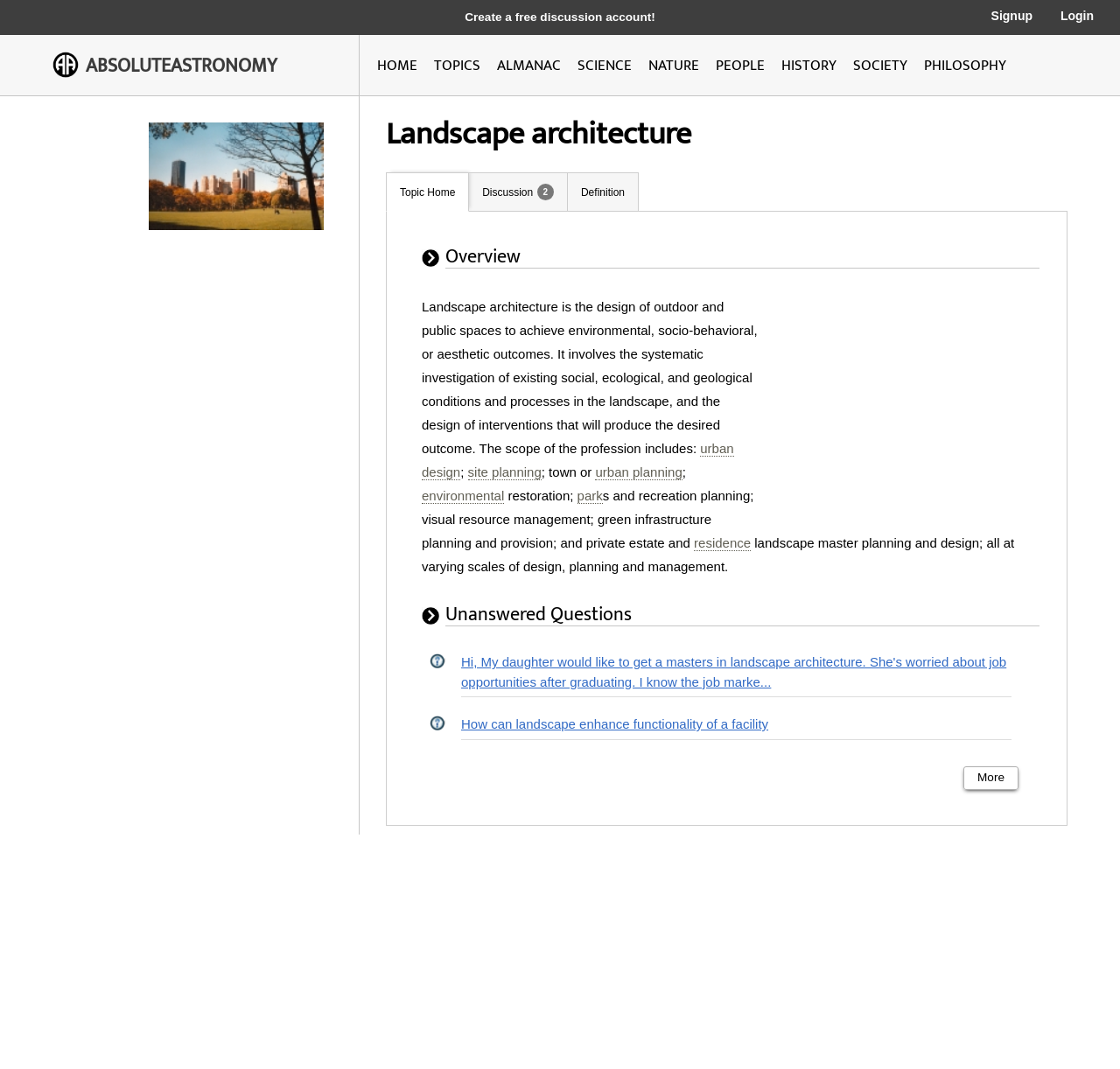Please identify the bounding box coordinates of the element I need to click to follow this instruction: "View unanswered questions".

[0.412, 0.612, 0.899, 0.645]